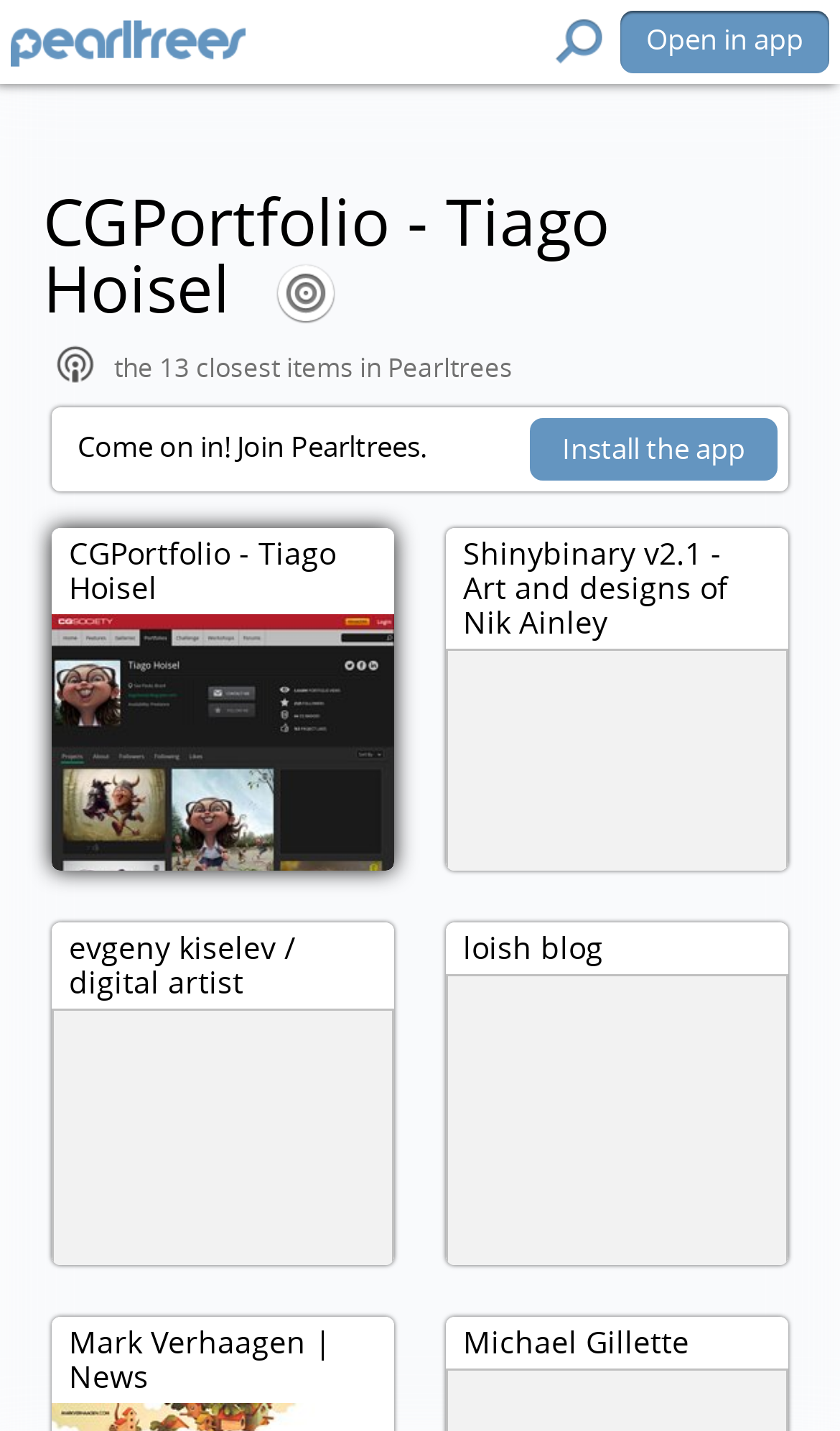Respond to the question below with a single word or phrase: What is the position of the 'Install the app' button?

Middle right